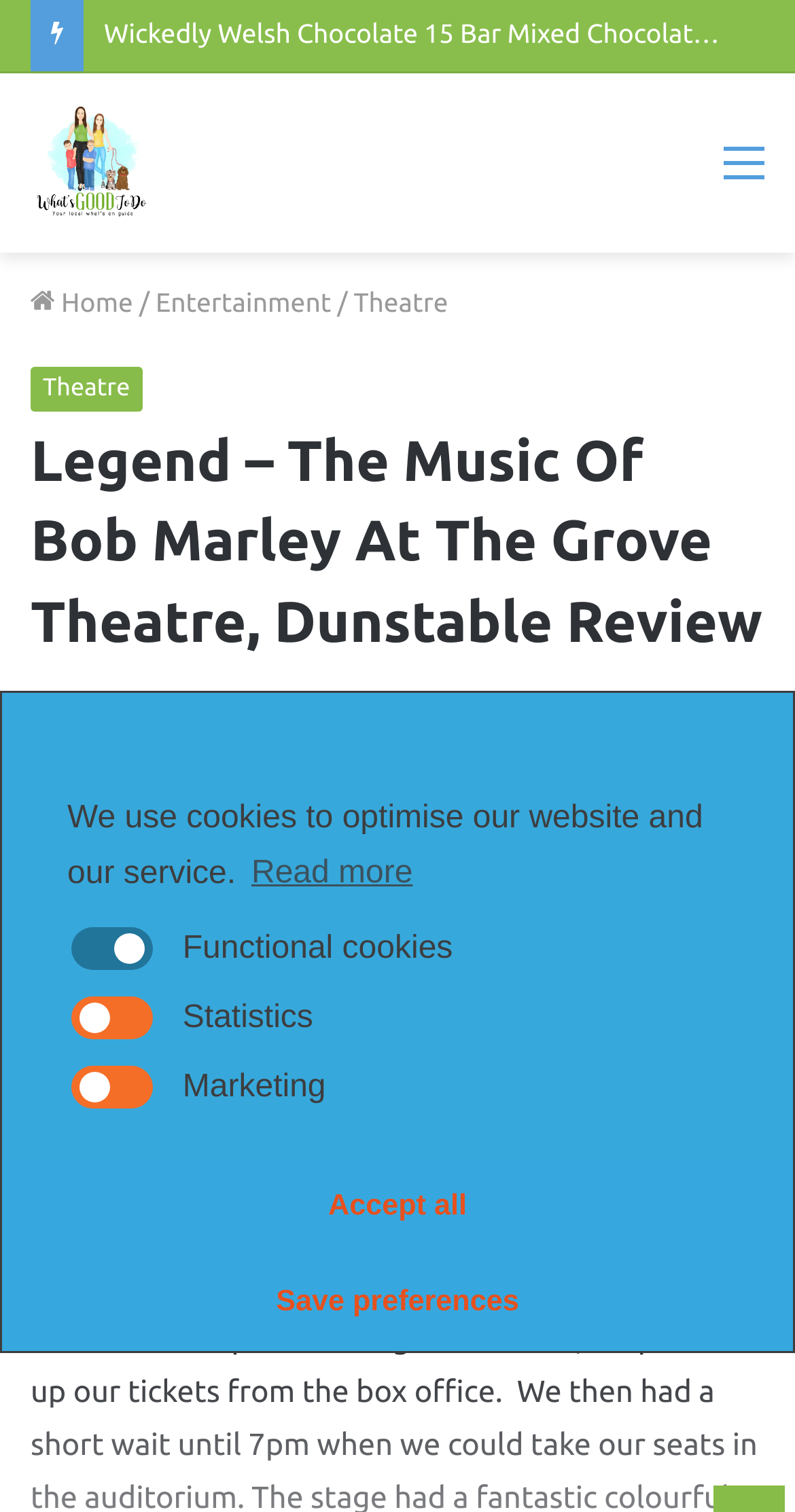Identify the bounding box coordinates of the clickable region necessary to fulfill the following instruction: "Click on the 'Home' link". The bounding box coordinates should be four float numbers between 0 and 1, i.e., [left, top, right, bottom].

[0.038, 0.191, 0.167, 0.21]